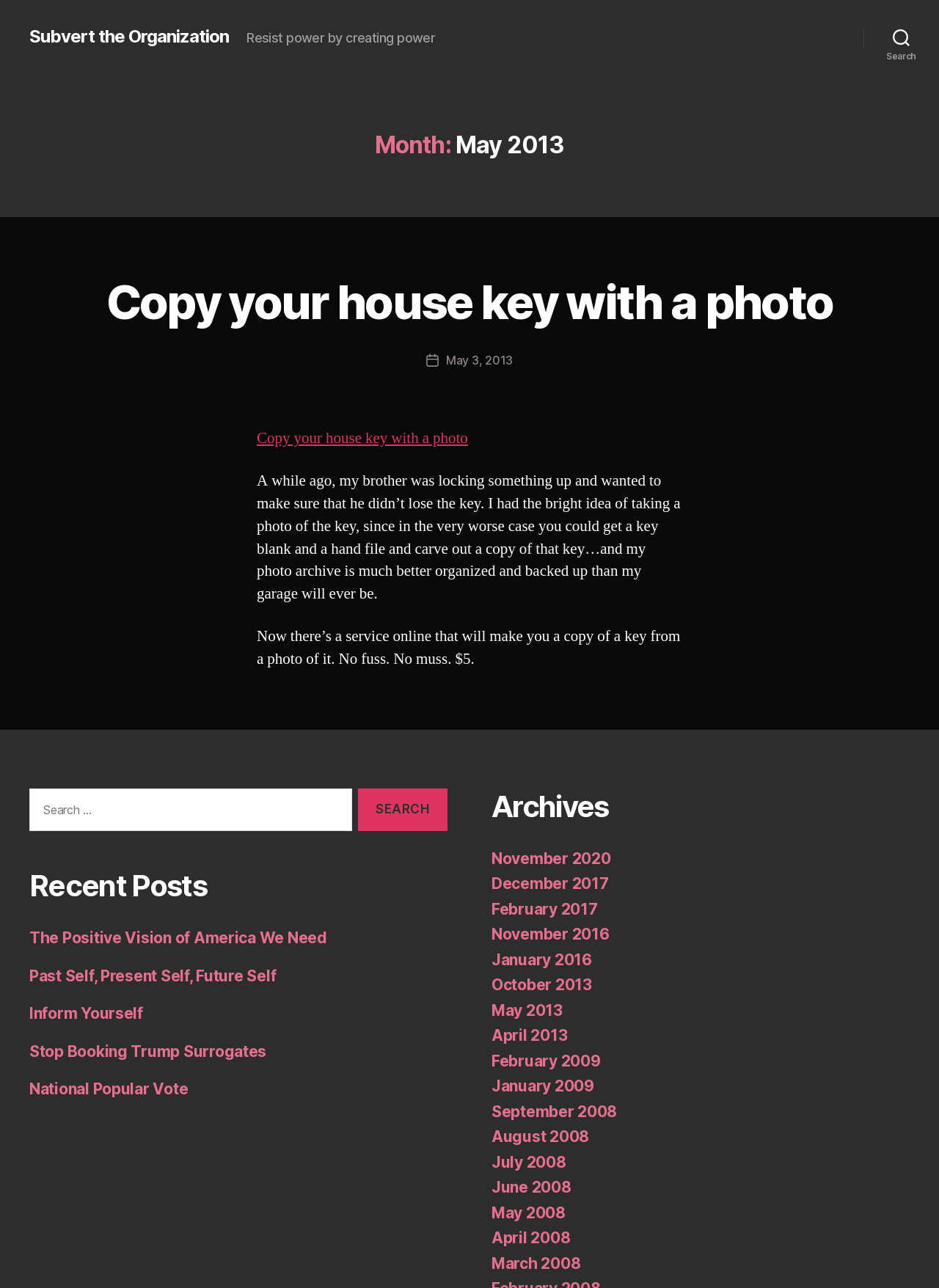What is the service mentioned in the post?
Analyze the image and deliver a detailed answer to the question.

I found the service mentioned in the post by reading the text that says 'Now there’s a service online that will make you a copy of a key from a photo of it. No fuss. No muss. $5.'